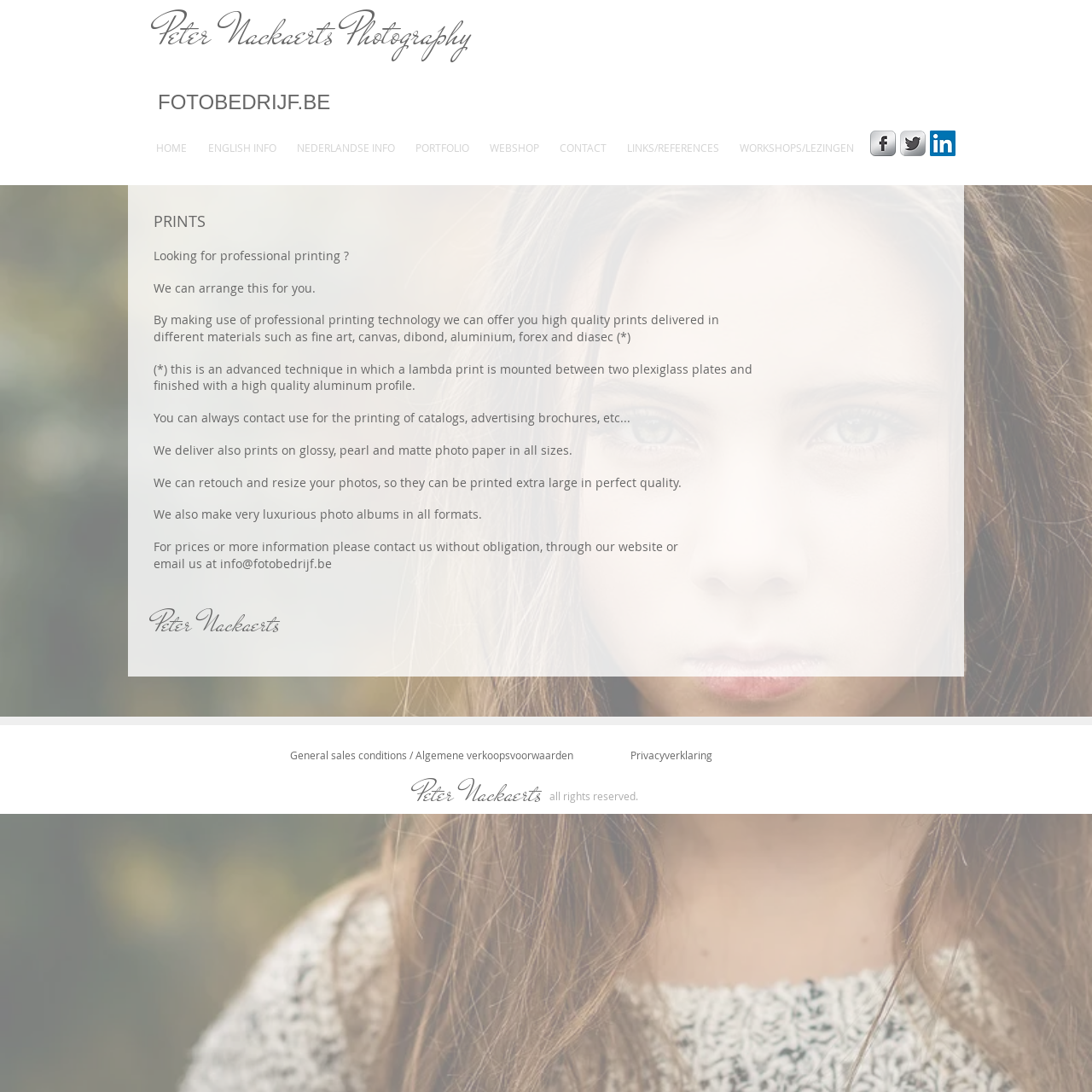Please identify the bounding box coordinates of the element I should click to complete this instruction: 'Contact the photographer through email'. The coordinates should be given as four float numbers between 0 and 1, like this: [left, top, right, bottom].

[0.202, 0.508, 0.304, 0.523]